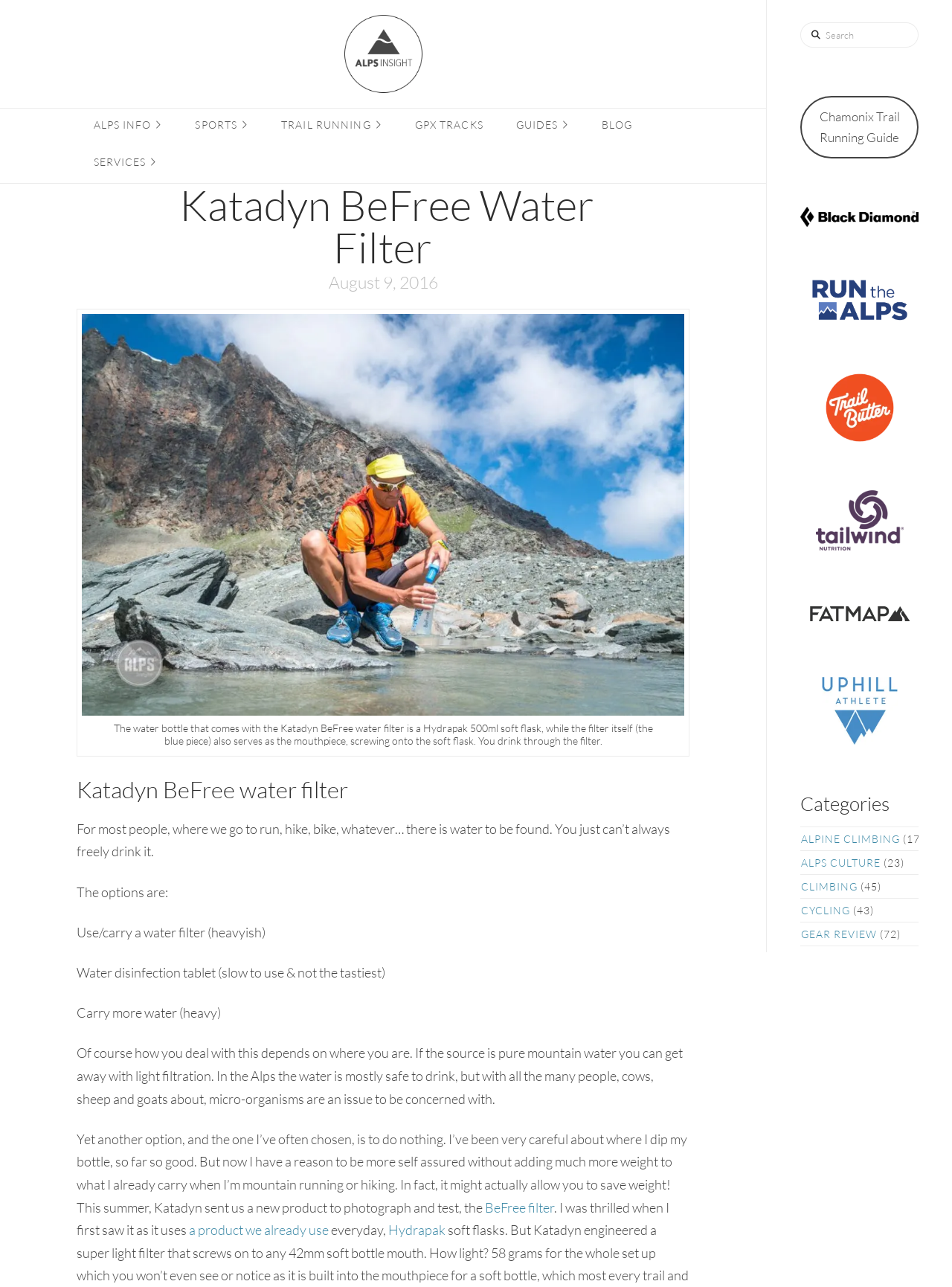Please find and report the primary heading text from the webpage.

 Katadyn BeFree Water Filter